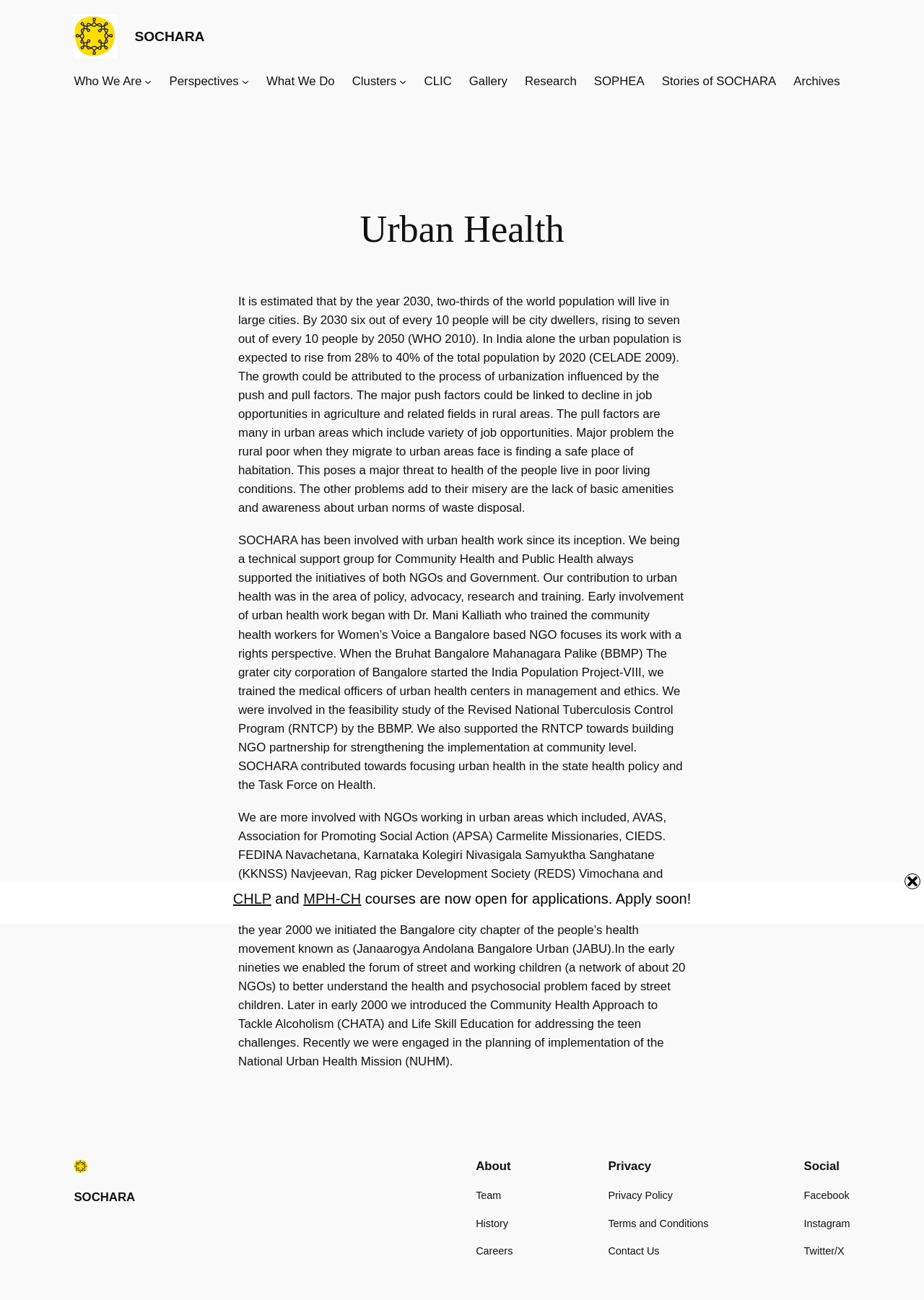Summarize the webpage with a detailed and informative caption.

The webpage is about Urban Health and SOCHARA, an organization focused on urban health work. At the top of the page, there is a logo and a navigation menu with links to various sections, including "Who We Are", "Perspectives", "What We Do", and more. 

Below the navigation menu, there is a main section with a heading "Urban Health" and three paragraphs of text discussing the importance of urban health, the growth of urban population, and the challenges faced by rural poor when they migrate to urban areas. The text also mentions SOCHARA's involvement in urban health work, including policy, advocacy, research, and training.

On the right side of the page, there are links to other sections, including "About", "Privacy", and "Social", with sub-links to "Team", "History", "Careers", "Privacy Policy", "Terms and Conditions", "Contact Us", "Facebook", "Instagram", and "Twitter/X".

At the bottom of the page, there are three links: "SOCHARA" with an image, "CHLP" and "MPH-CH" courses, which are now open for applications.